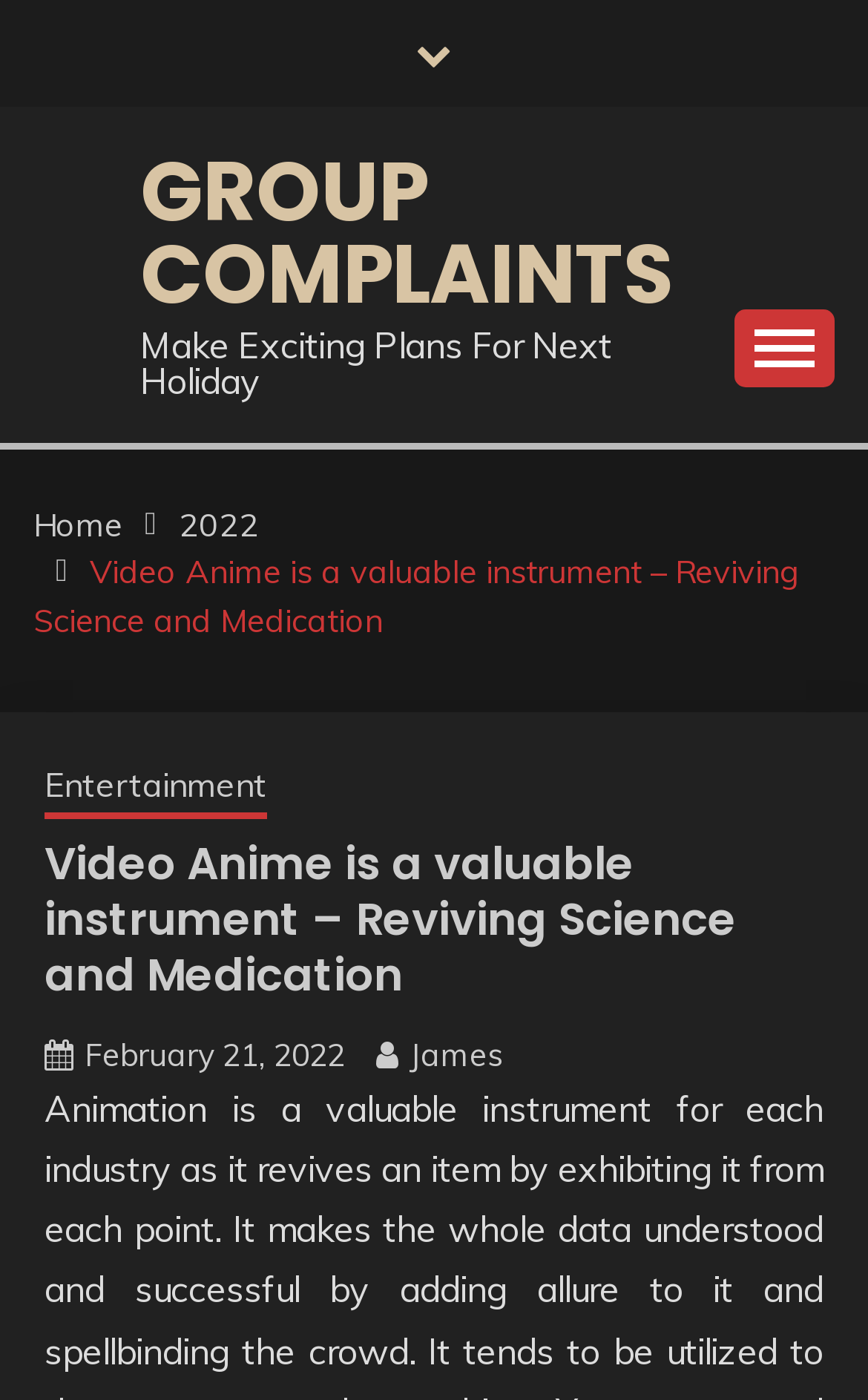How many buttons are on the webpage?
Refer to the image and provide a detailed answer to the question.

I searched for buttons on the webpage and found only one button, which is the primary-menu button with no text. Therefore, there is only 1 button on the webpage.